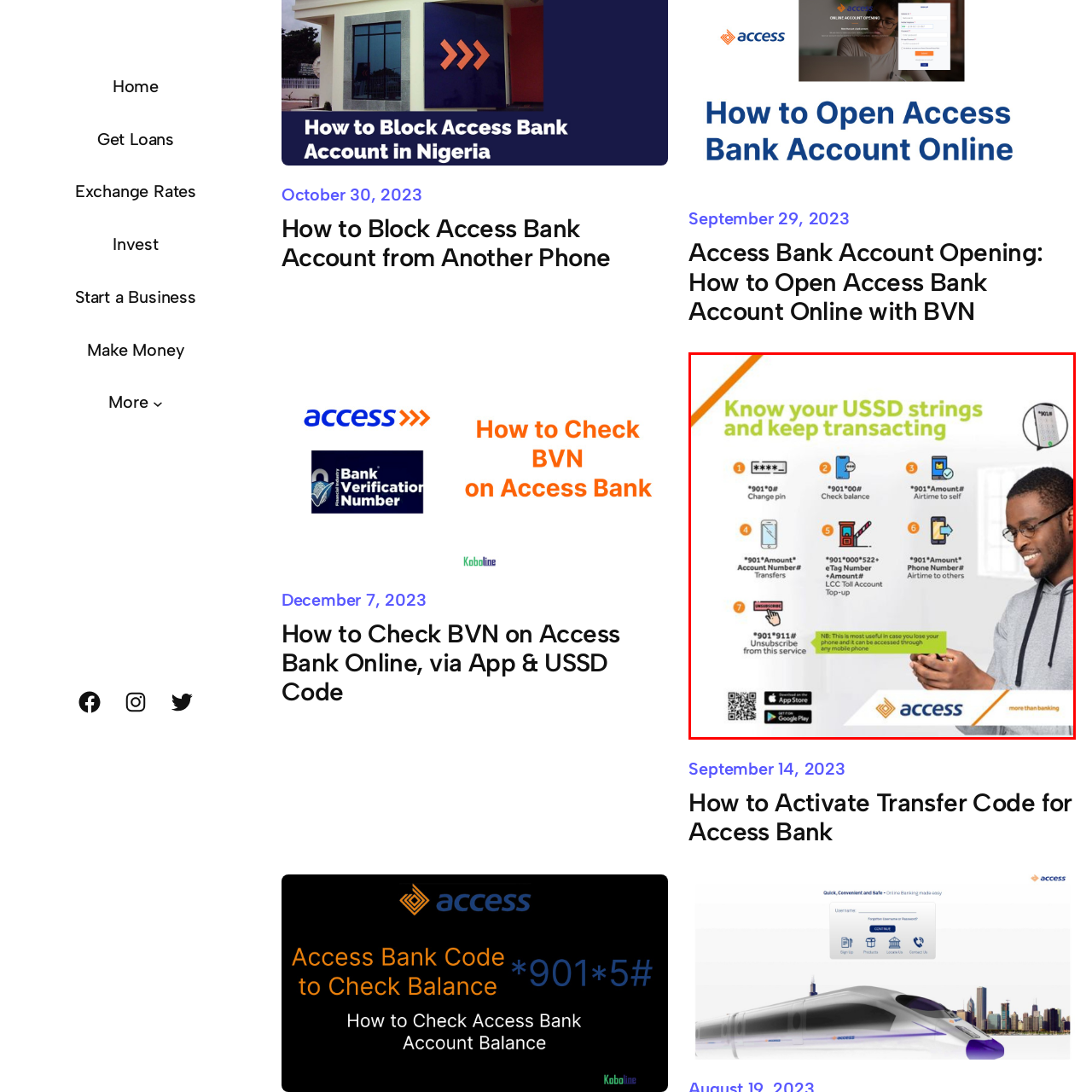Please scrutinize the portion of the image inside the purple boundary and provide an elaborate answer to the question below, relying on the visual elements: 
What is the young man in the graphic doing?

The graphic includes a notable feature, which is the inclusion of a friendly young man using a smartphone, symbolizing modern banking convenience and ease of use.